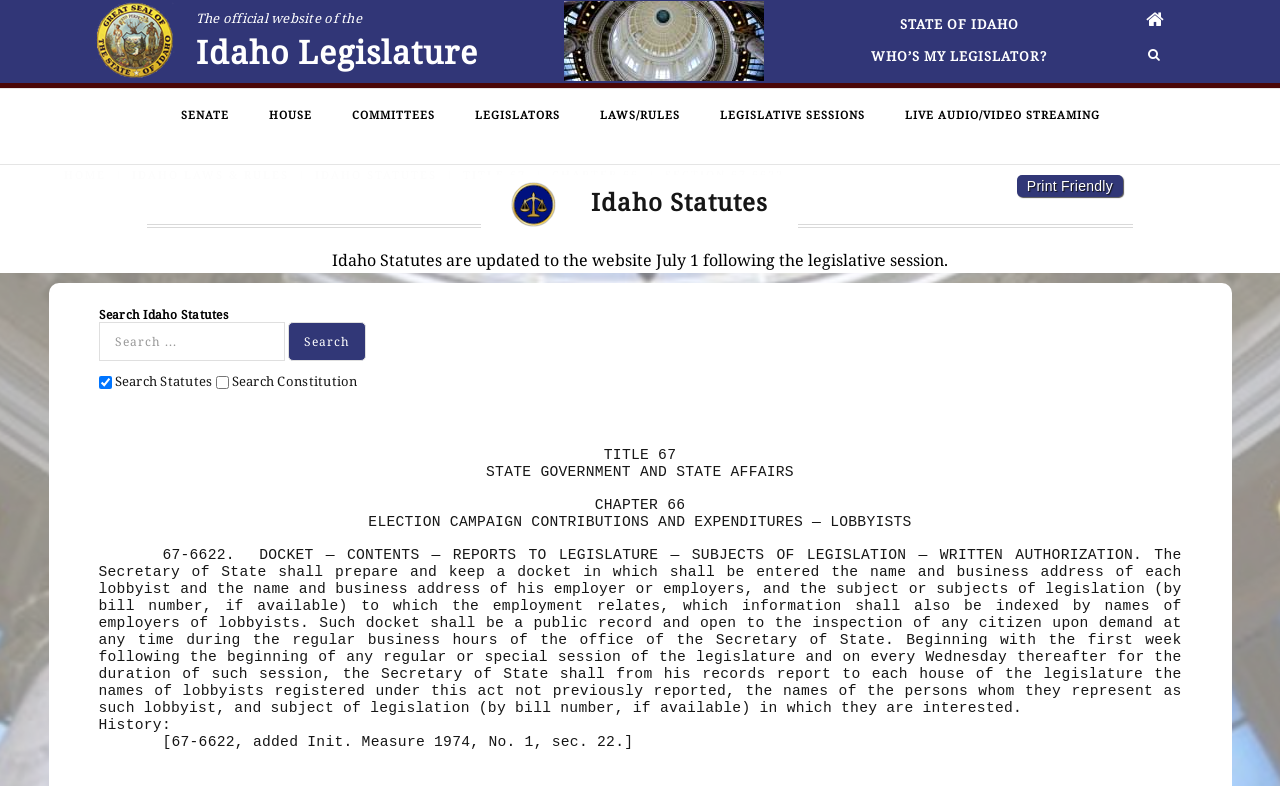How many links are there in the top navigation bar?
Look at the image and respond with a one-word or short-phrase answer.

7